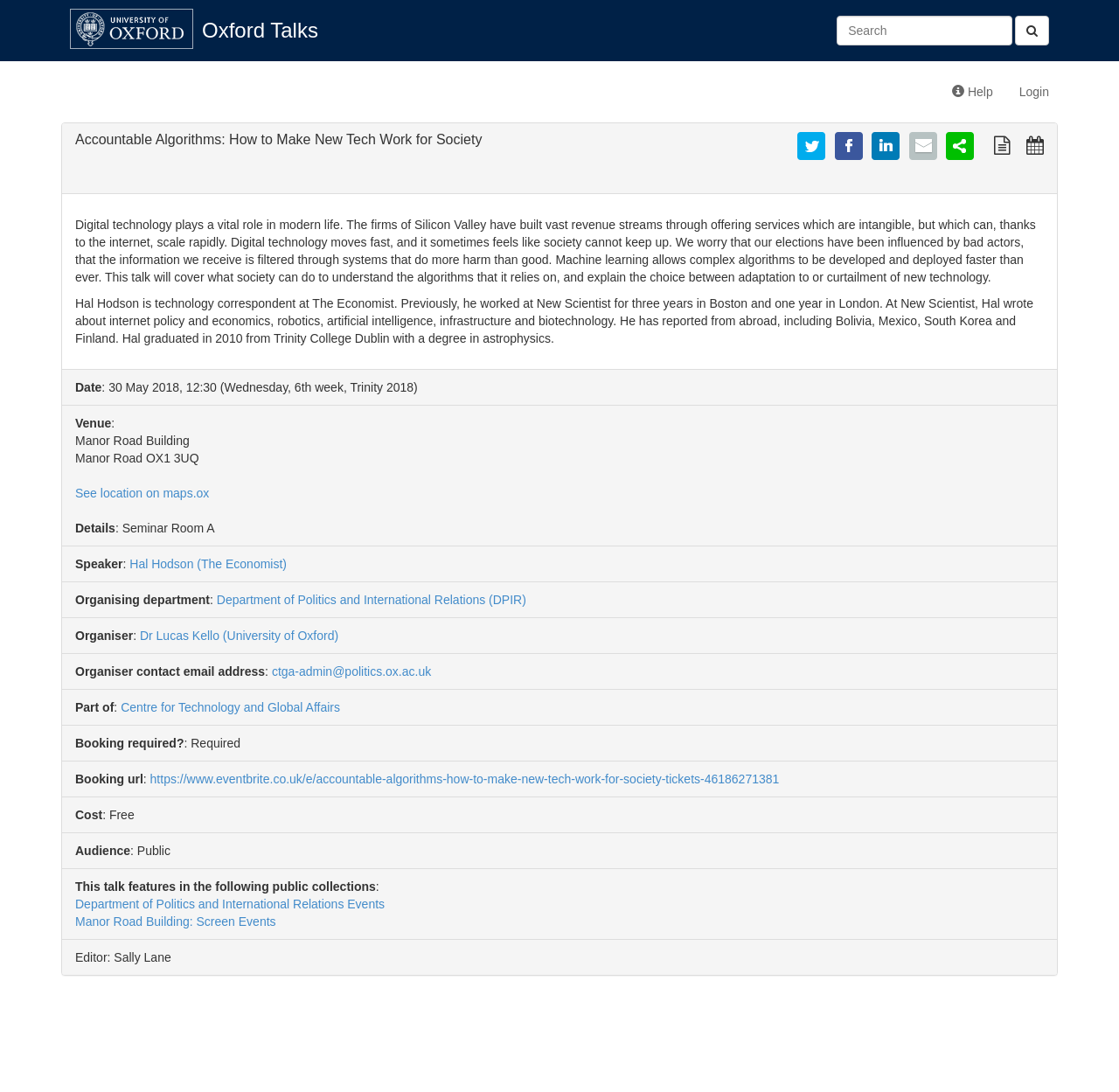What is the venue of the talk?
Please provide a comprehensive answer based on the details in the screenshot.

I found the answer by looking at the section 'Venue' on the webpage, which mentions 'Manor Road Building' as the venue of the talk, along with the address 'Manor Road OX1 3UQ'.